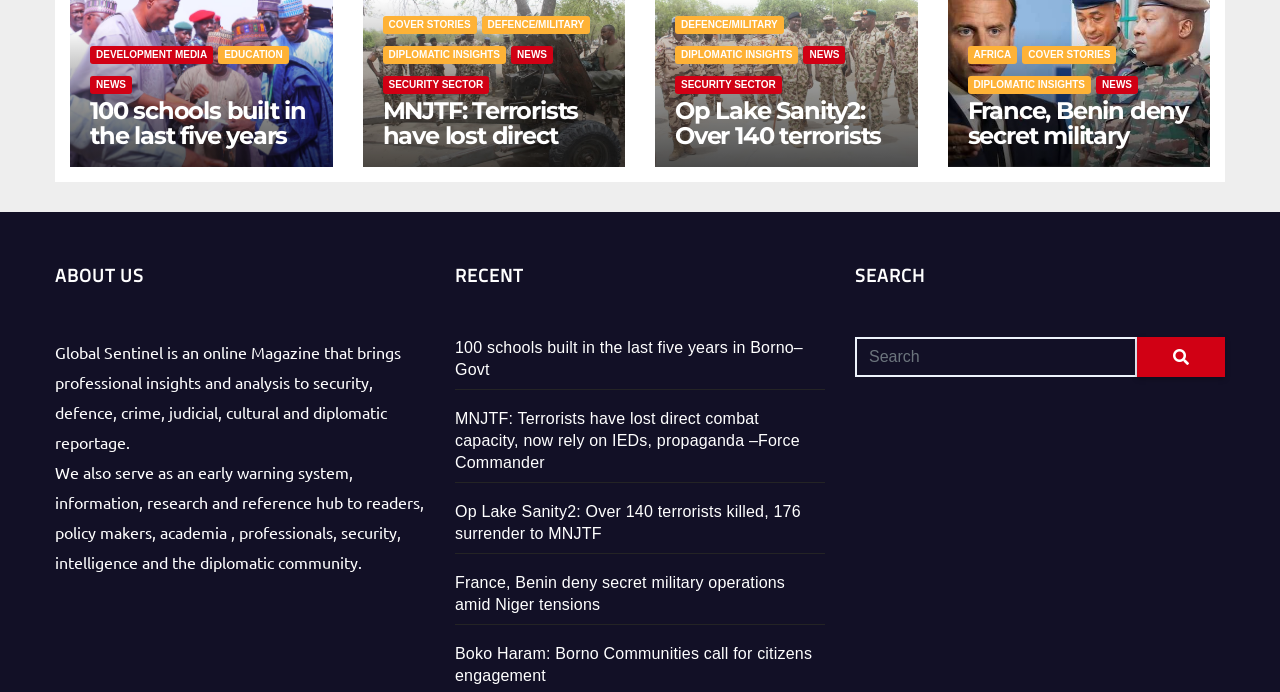Use the details in the image to answer the question thoroughly: 
What is the primary topic of the news articles?

The news articles listed on the webpage are primarily related to security and defence, with topics such as terrorism, military operations, and diplomatic relations. This is consistent with the 'ABOUT US' section, which states that the online magazine focuses on security, defence, crime, judicial, cultural, and diplomatic reportage.